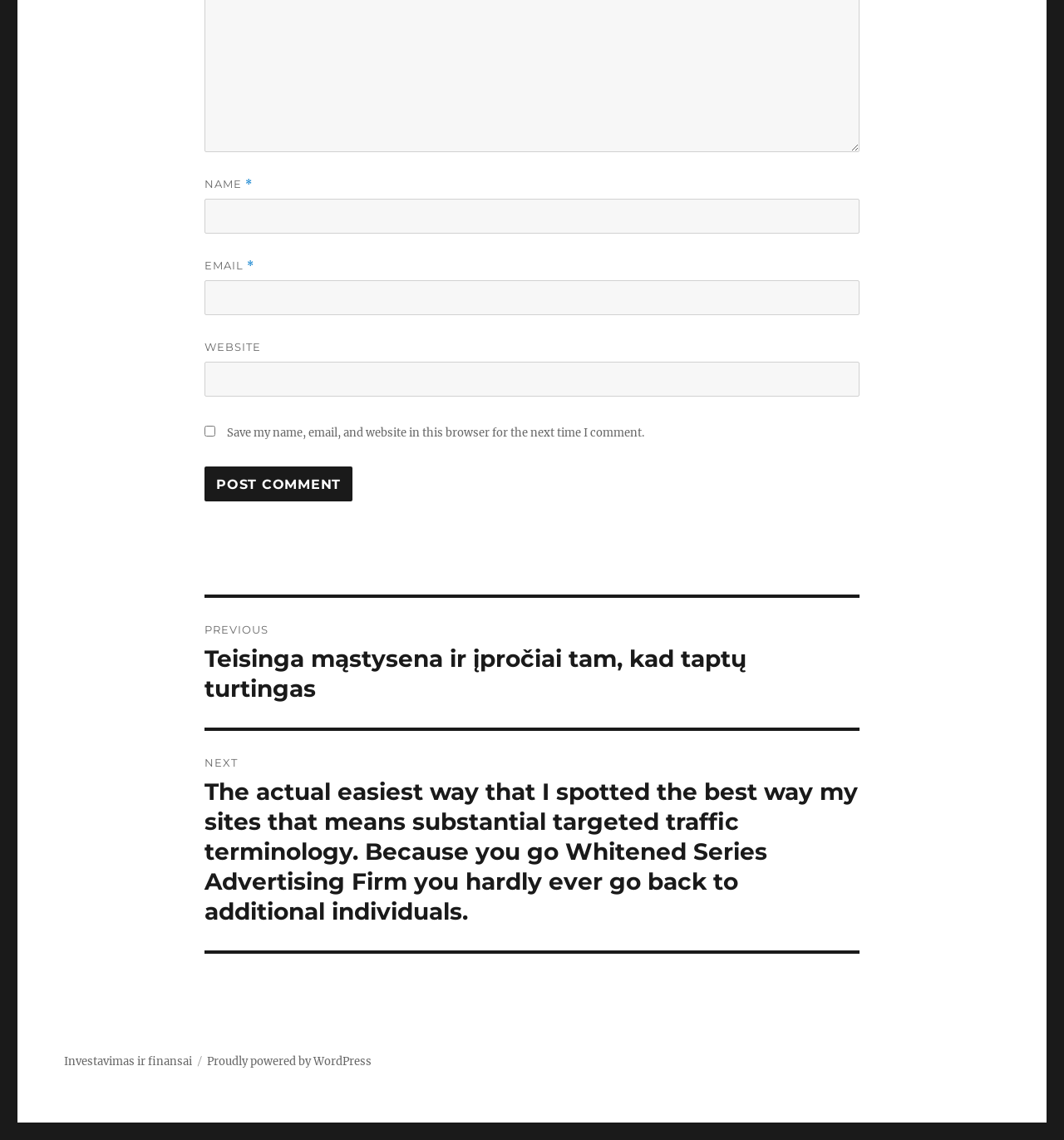Please find the bounding box coordinates of the element's region to be clicked to carry out this instruction: "Enter your name".

[0.192, 0.174, 0.808, 0.205]